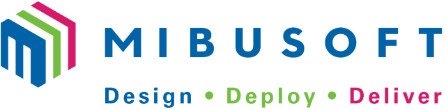What services does MibuSoft provide according to the logo?
Please utilize the information in the image to give a detailed response to the question.

The words 'Design • Deploy • Deliver' are presented below the logo, which encapsulates MibuSoft's commitment to providing end-to-end services to its clients.